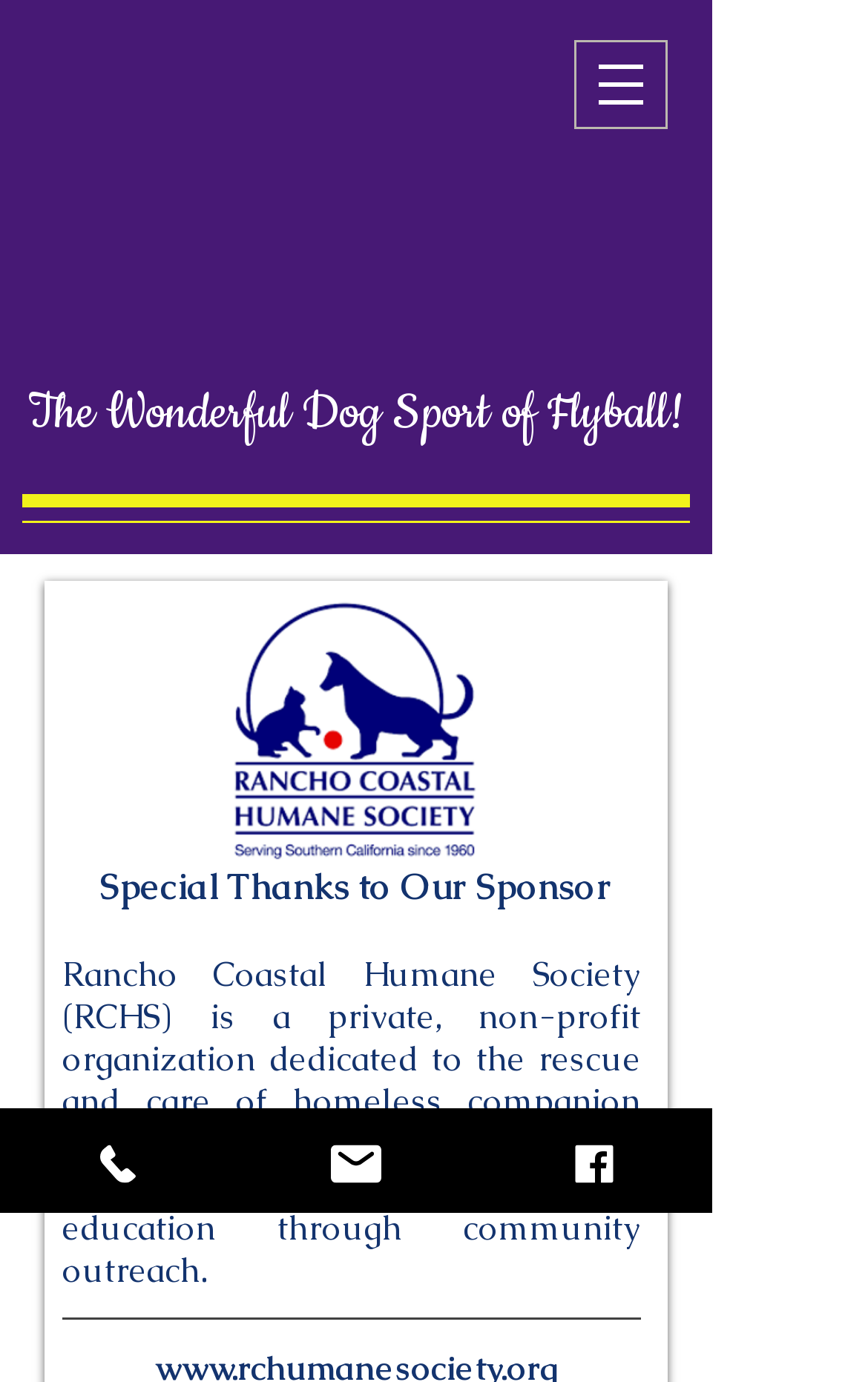How many social media links are there?
Refer to the image and give a detailed answer to the question.

I counted the number of social media links by looking at the links at the bottom of the page, and I found one link to Facebook.